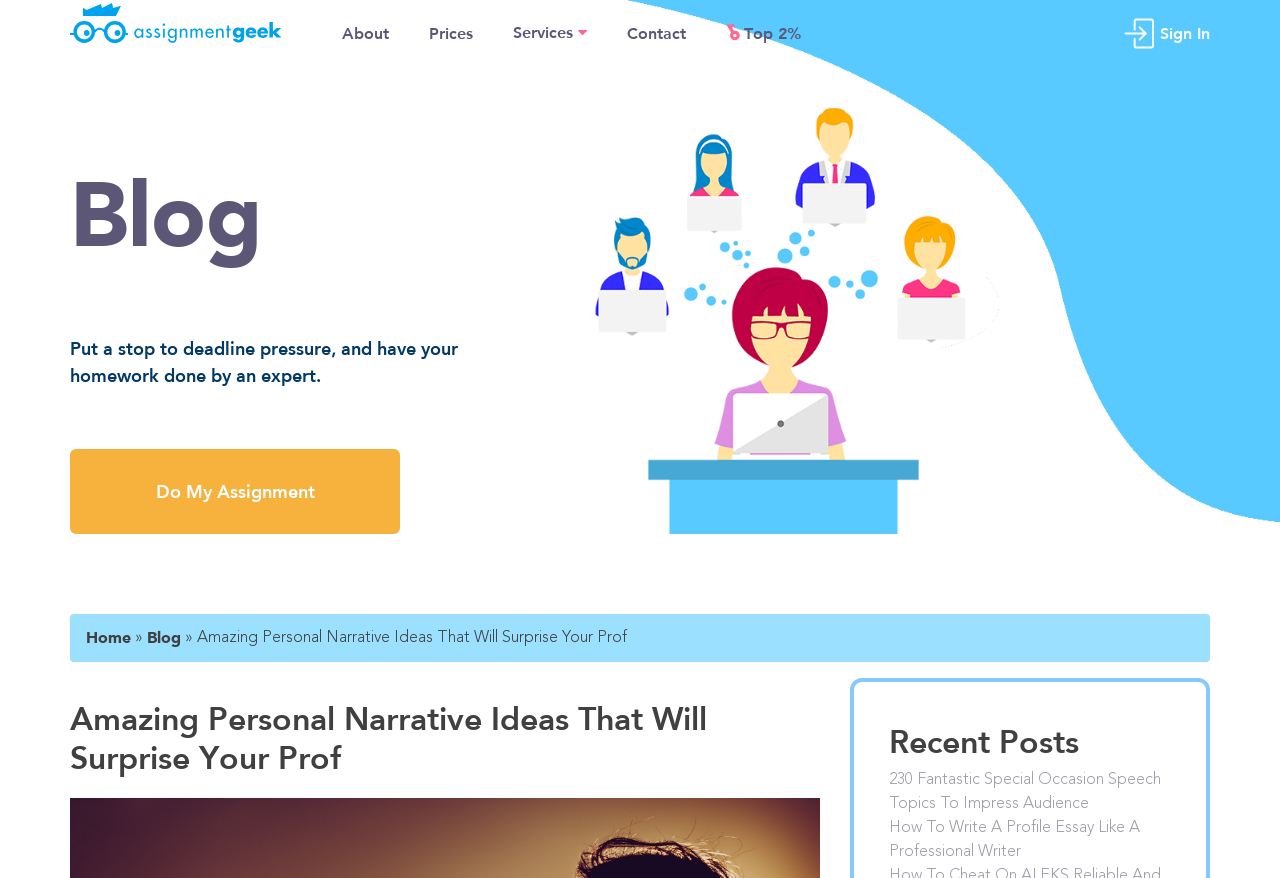How many navigation links are at the top of the page?
Deliver a detailed and extensive answer to the question.

I found the answer by counting the number of links at the top navigation bar, which includes 'Assignment Help Online', 'About', 'Prices', 'Services', 'Contact', and 'Top 2%'. This gives a total of 6 navigation links.